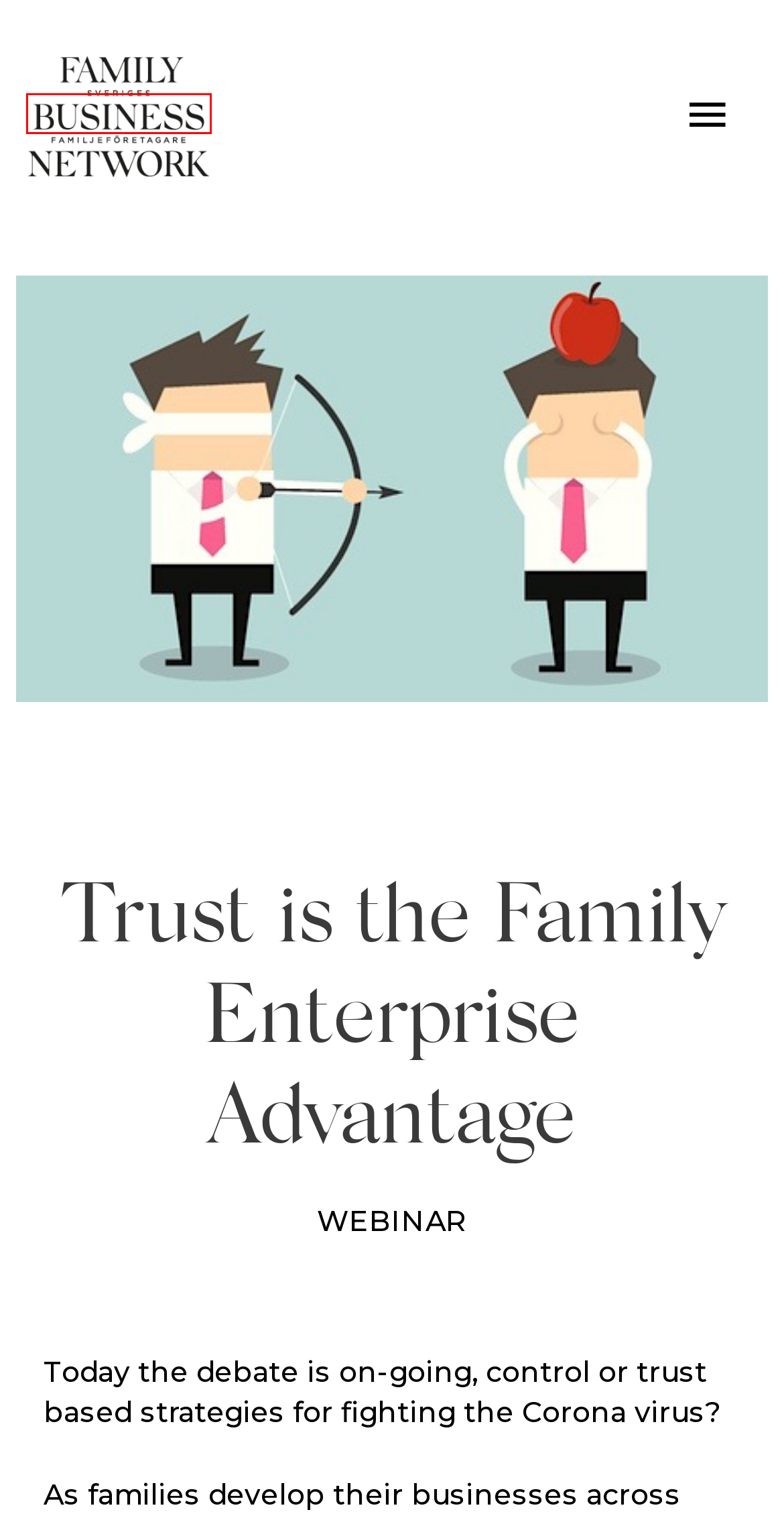Examine the screenshot of a webpage with a red bounding box around a UI element. Select the most accurate webpage description that corresponds to the new page after clicking the highlighted element. Here are the choices:
A. Våra vänner - Family Business Network
B. Kalendarium - Family Business Network
C. Family Business Network medlemskap
D. FBN Corporate - Home
E. Kontakt - Family Business Network
F. FBN - Family Business Network
G. Våra utbildningar - Family Business Network
H. Om Family Business Network - Family Business Network

F